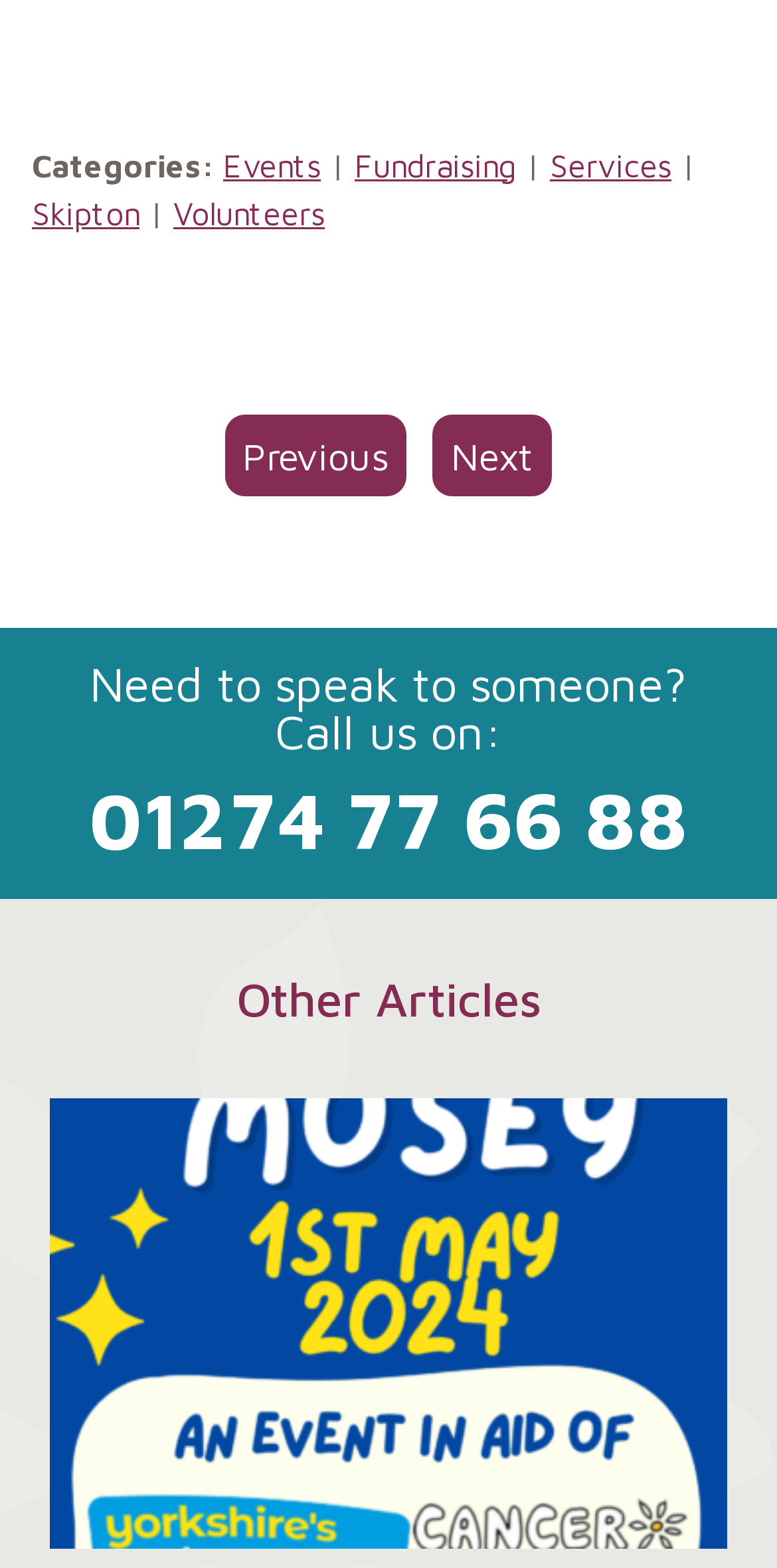Refer to the image and provide an in-depth answer to the question: 
What is the name of the charity mentioned?

The charity is mentioned in the link 'May Day Mosey in partnership with Yorkshire Brain Tumour Charity', which is located in the news article section.